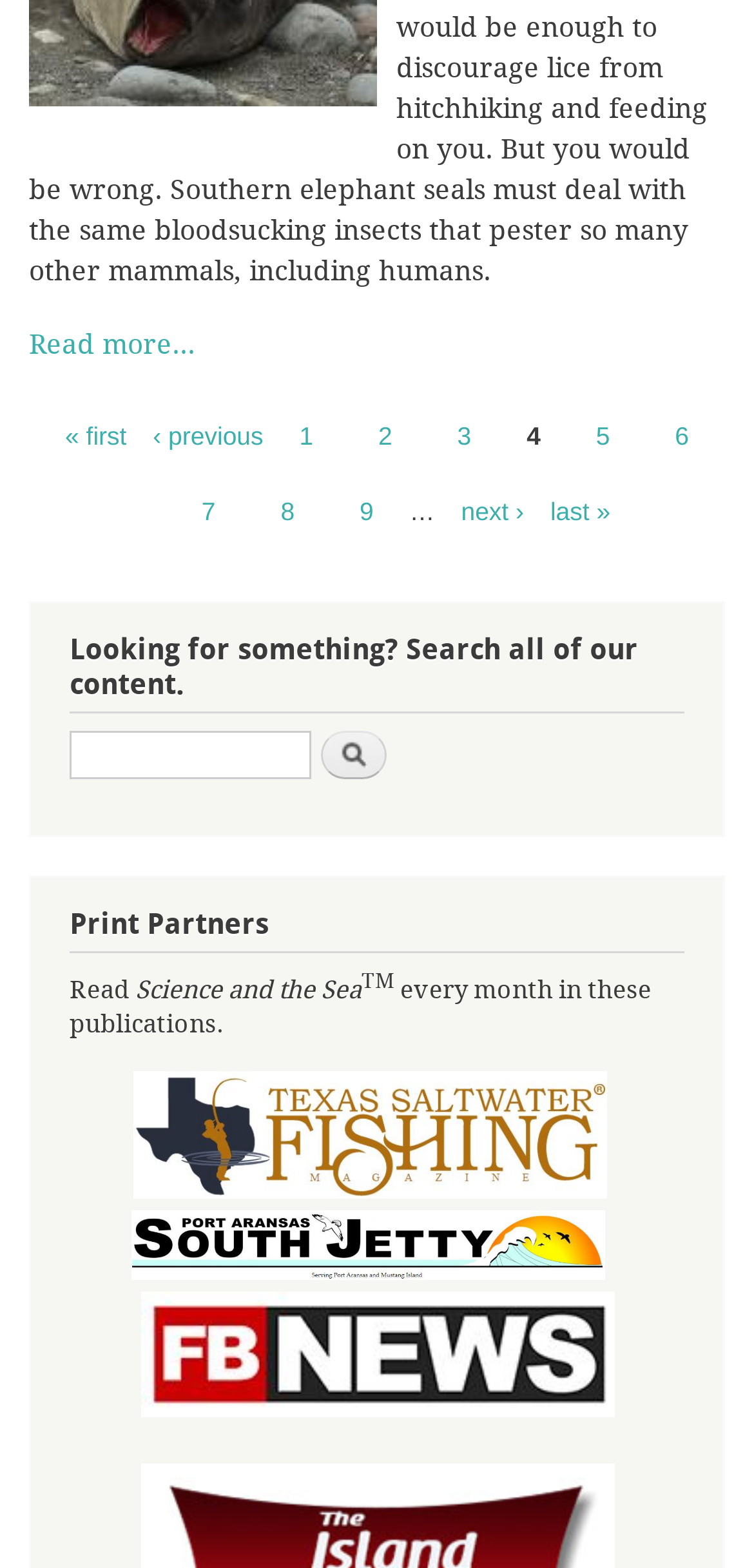Please specify the bounding box coordinates of the clickable region to carry out the following instruction: "Click on the 'Read more...' link". The coordinates should be four float numbers between 0 and 1, in the format [left, top, right, bottom].

[0.038, 0.207, 0.962, 0.233]